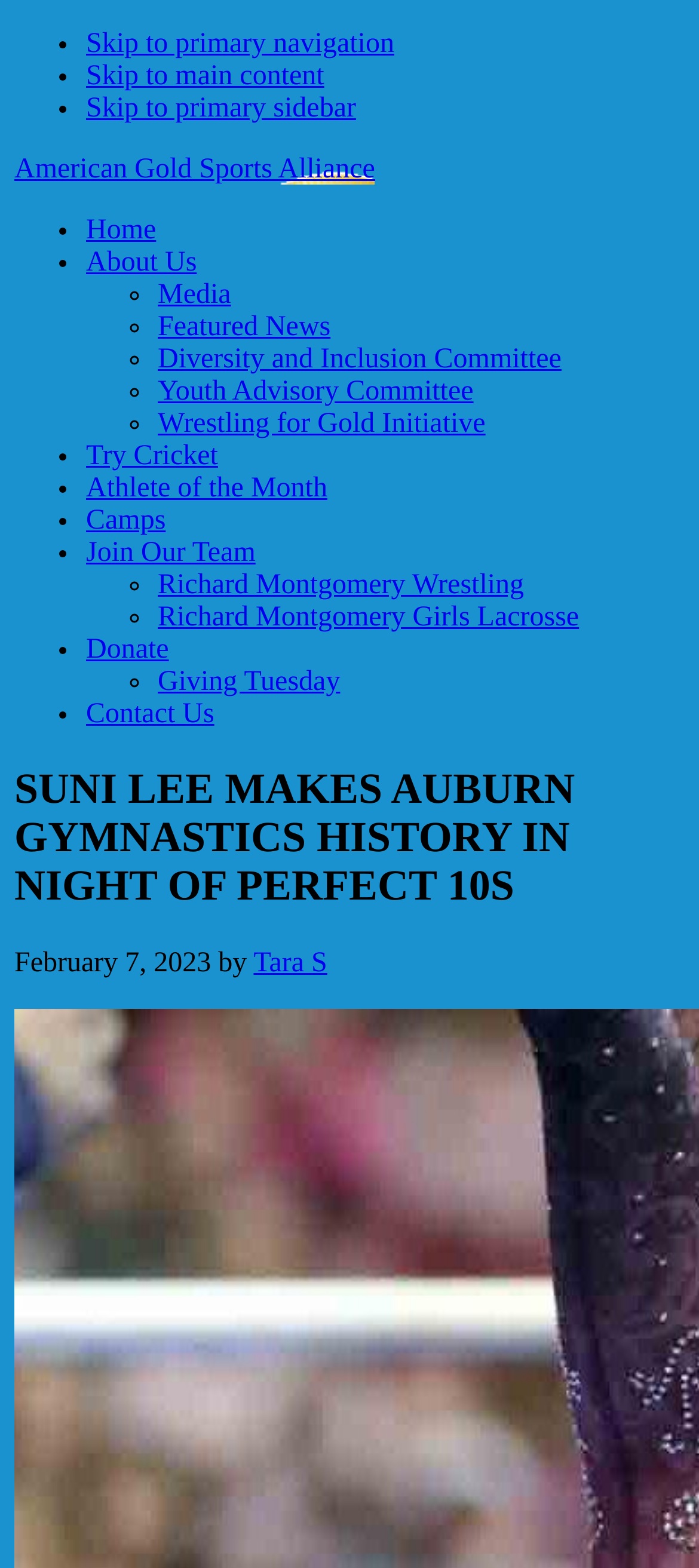What is the name of the gymnast who made history?
Use the information from the image to give a detailed answer to the question.

The question asks about the name of the gymnast who made history. From the webpage, we can see that the main heading is 'SUNI LEE MAKES AUBURN GYMNASTICS HISTORY IN NIGHT OF PERFECT 10S', which clearly indicates that Suni Lee is the gymnast who made history.